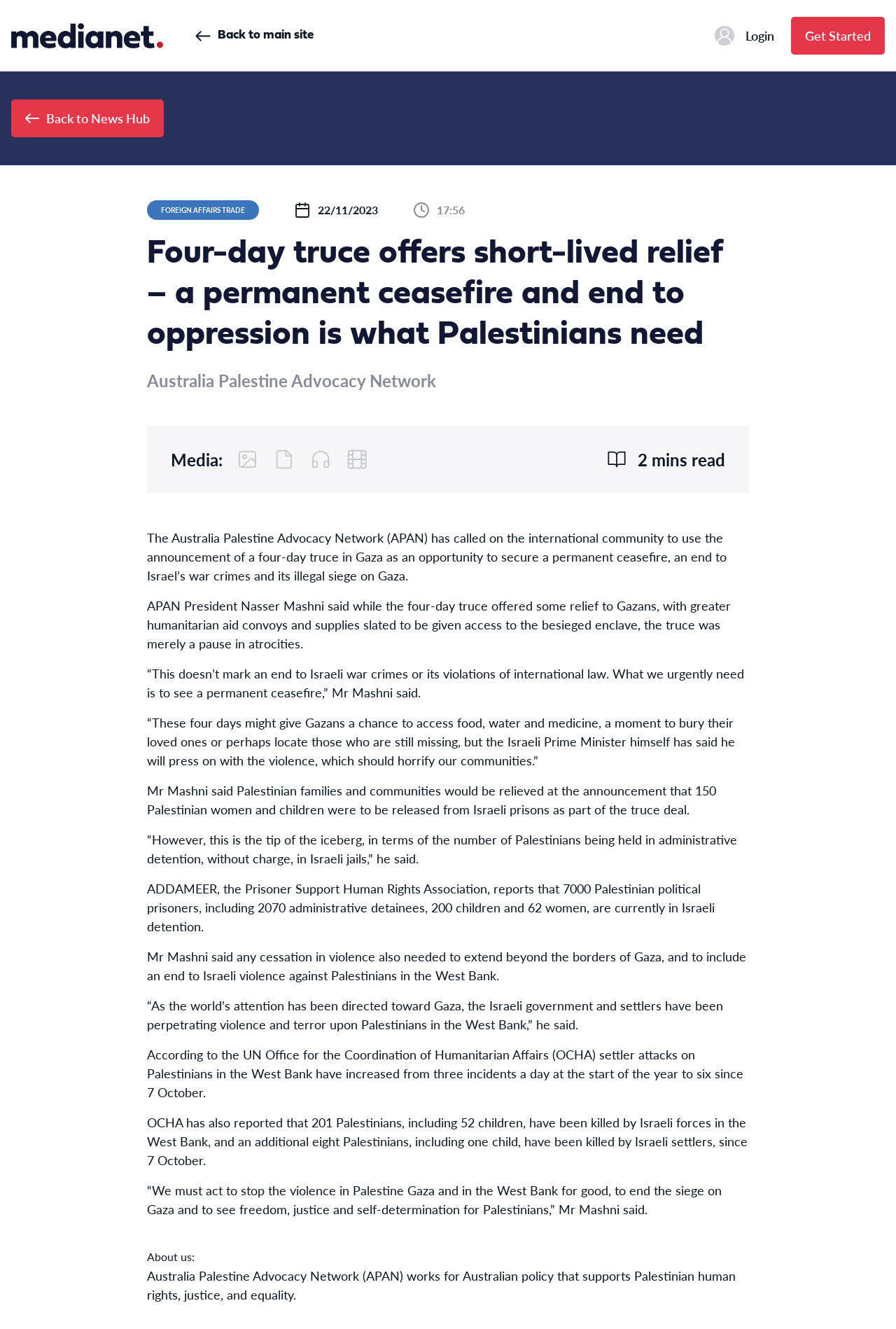Using the provided element description: "Login", identify the bounding box coordinates. The coordinates should be four floats between 0 and 1 in the order [left, top, right, bottom].

[0.798, 0.019, 0.864, 0.034]